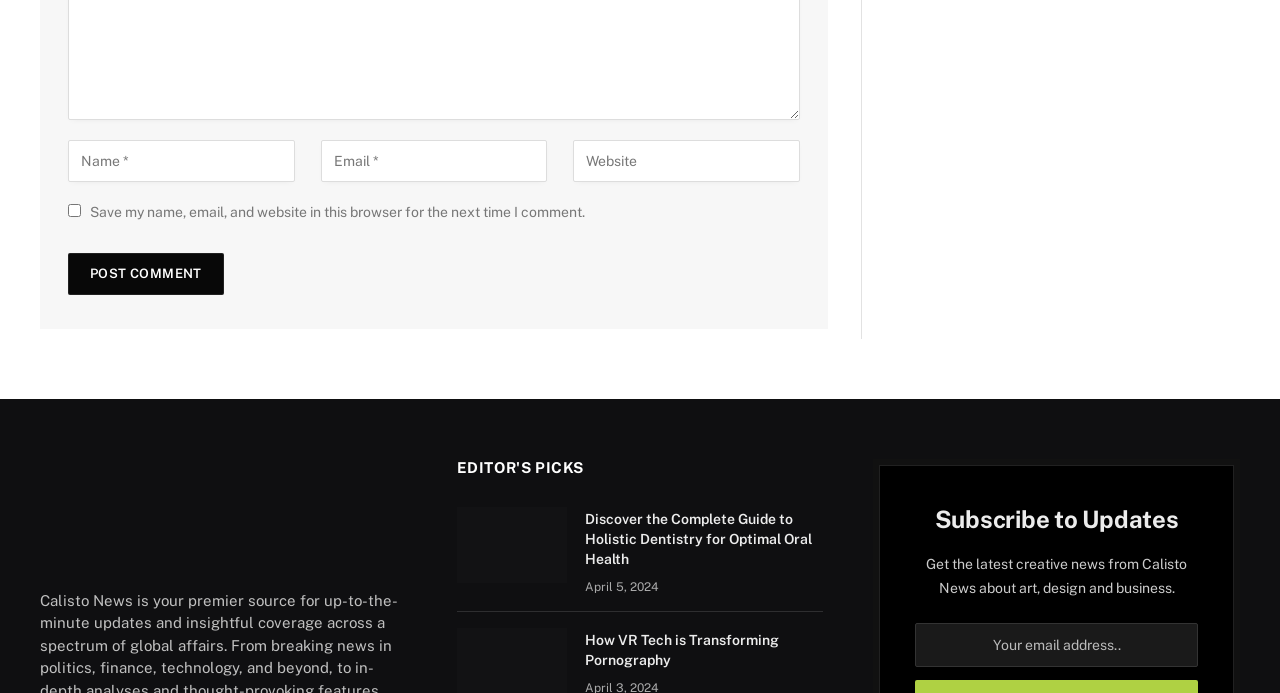Determine the bounding box coordinates of the element's region needed to click to follow the instruction: "Contact us". Provide these coordinates as four float numbers between 0 and 1, formatted as [left, top, right, bottom].

None